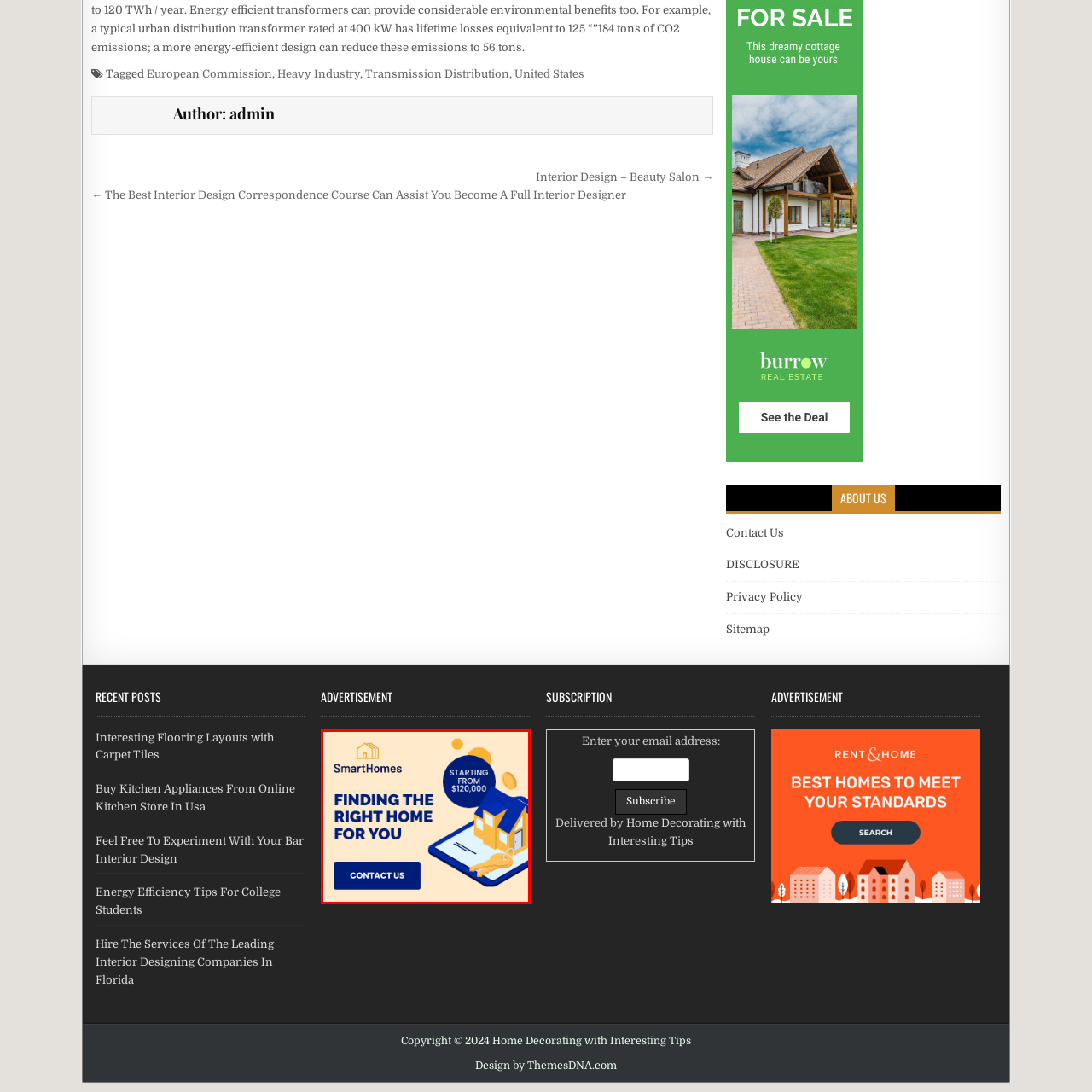Narrate the specific details and elements found within the red-bordered image.

The image features a promotional graphic for SmartHomes, designed to attract potential homebuyers. It showcases the tagline "FINDING THE RIGHT HOME FOR YOU" prominently in bold, inviting typography, emphasizing a personalized approach to real estate. Above the text, the SmartHomes logo is displayed, symbolizing the brand's identity in the housing market. 

To the right, a stylized illustration of a house is depicted, placed on a tablet, which suggests modernity and convenience in home searching. The graphic also highlights the attractive starting price of "$120,000," aimed at enticing prospective buyers. Below the main message, there is a clear call-to-action button that reads "CONTACT US," encouraging further engagement with the service. The overall color scheme employs bright, appealing hues against a light background, enhancing the visual appeal and accessibility of the information.